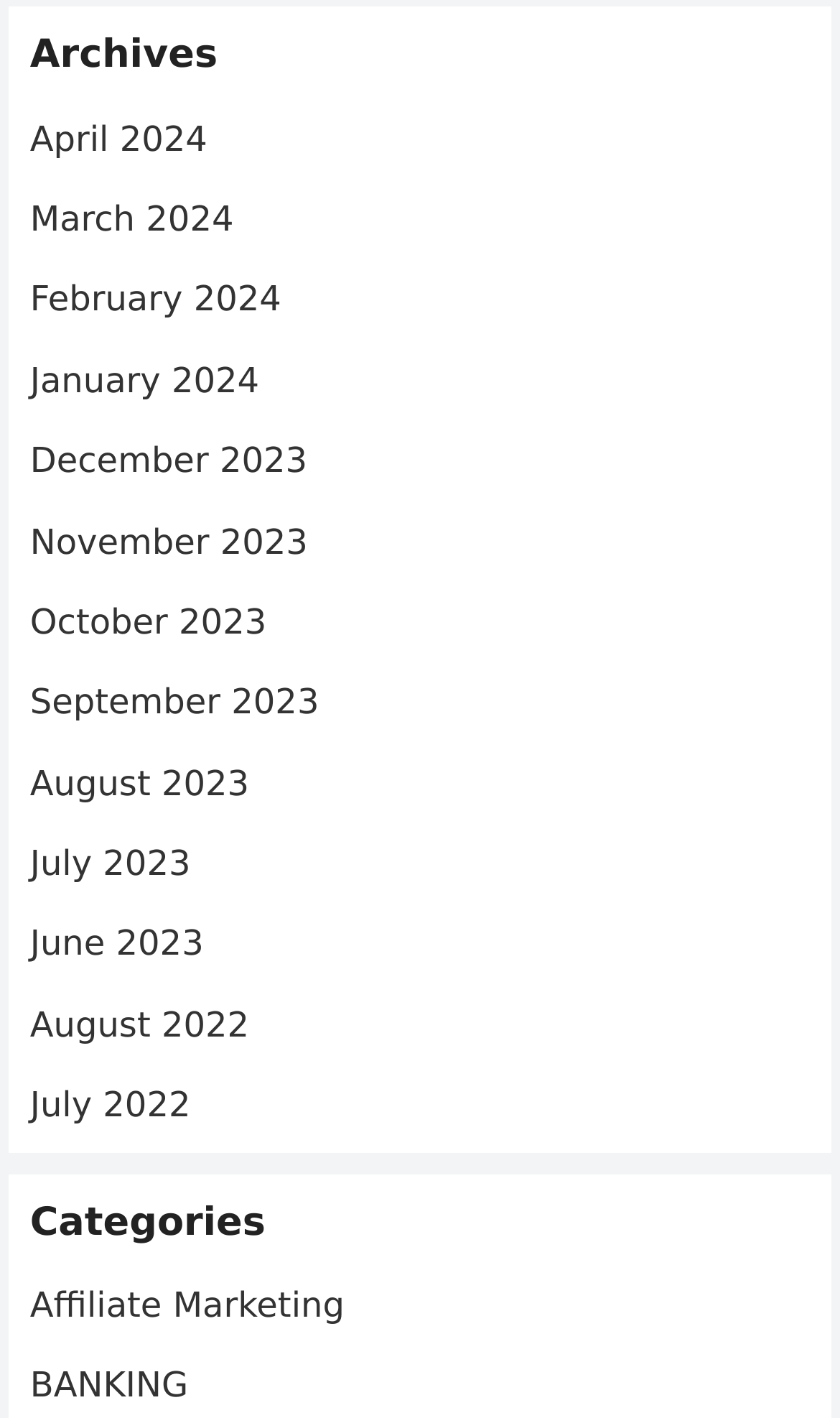Provide a short answer to the following question with just one word or phrase: How many months are listed?

12